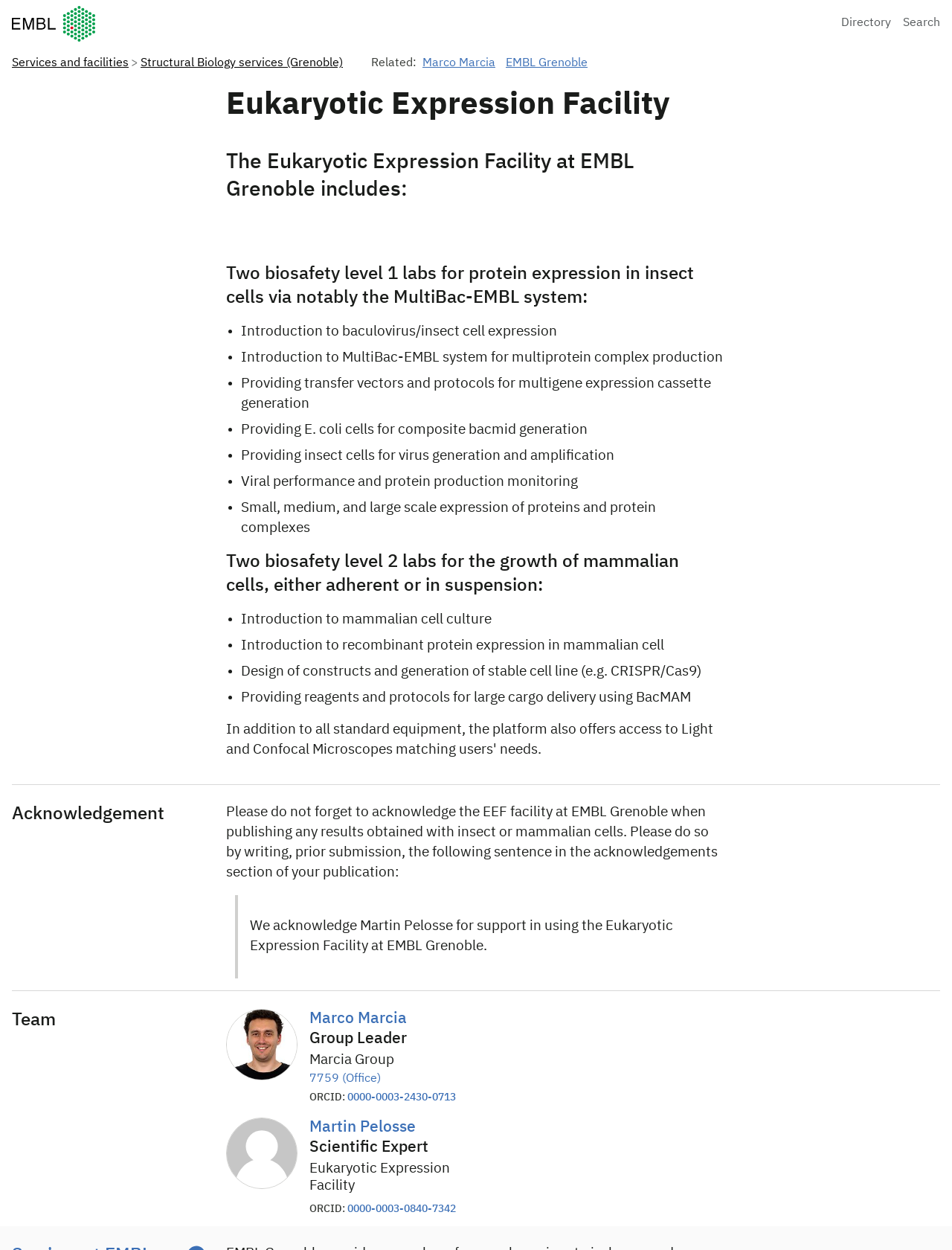Please identify the bounding box coordinates for the region that you need to click to follow this instruction: "View Martin Pelosse's profile".

[0.325, 0.896, 0.437, 0.908]